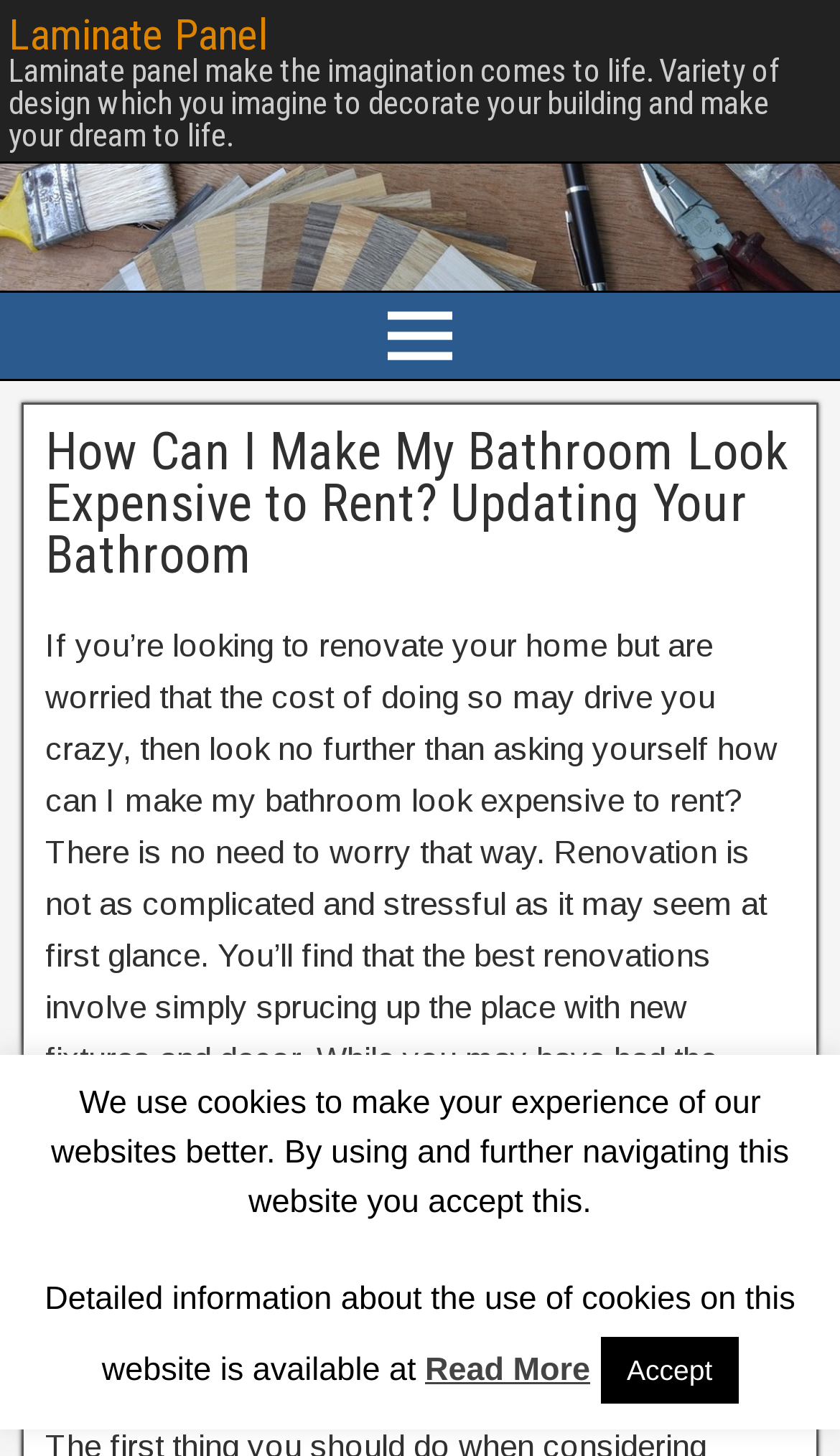Provide the bounding box coordinates of the HTML element this sentence describes: "+1 888-507-7917". The bounding box coordinates consist of four float numbers between 0 and 1, i.e., [left, top, right, bottom].

None